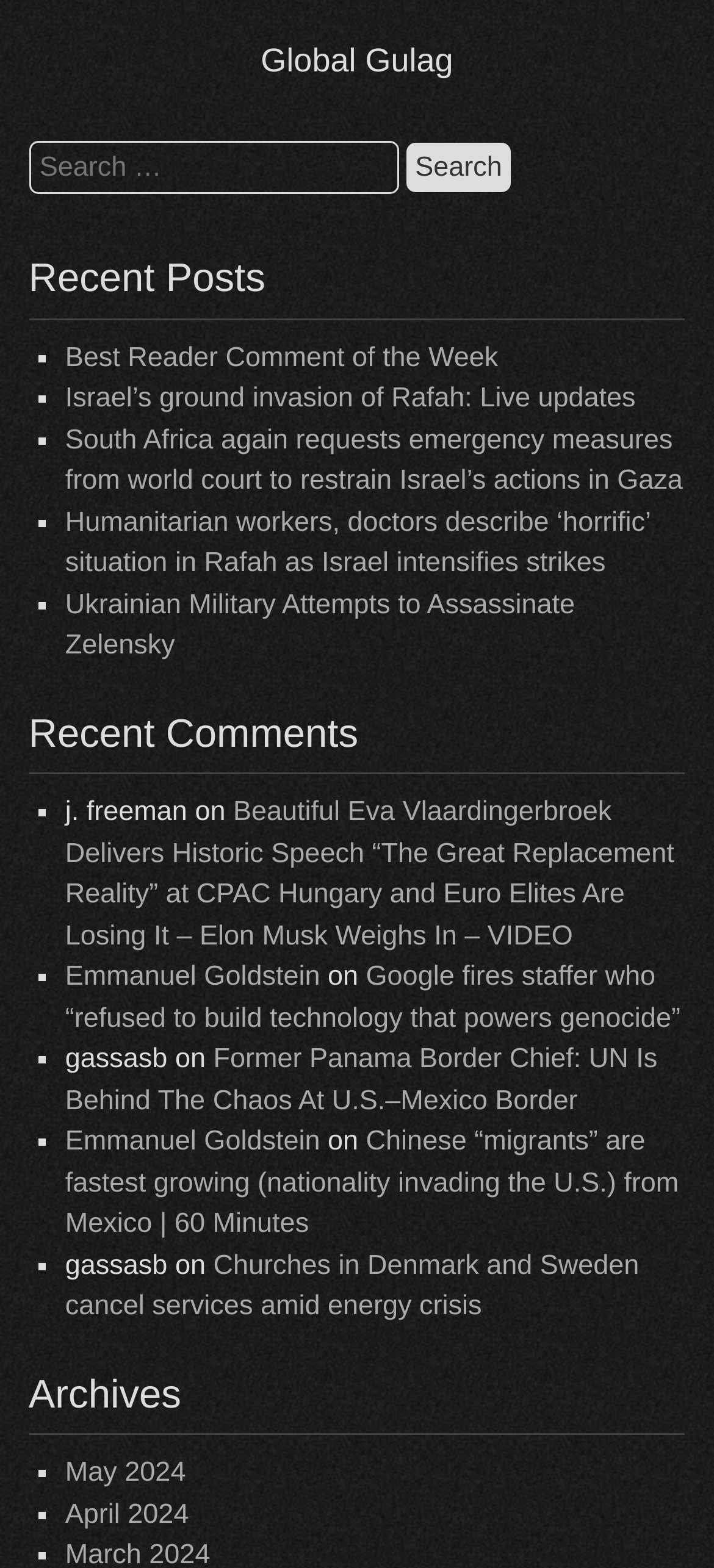What is the name of the website?
Based on the image, respond with a single word or phrase.

Global Gulag